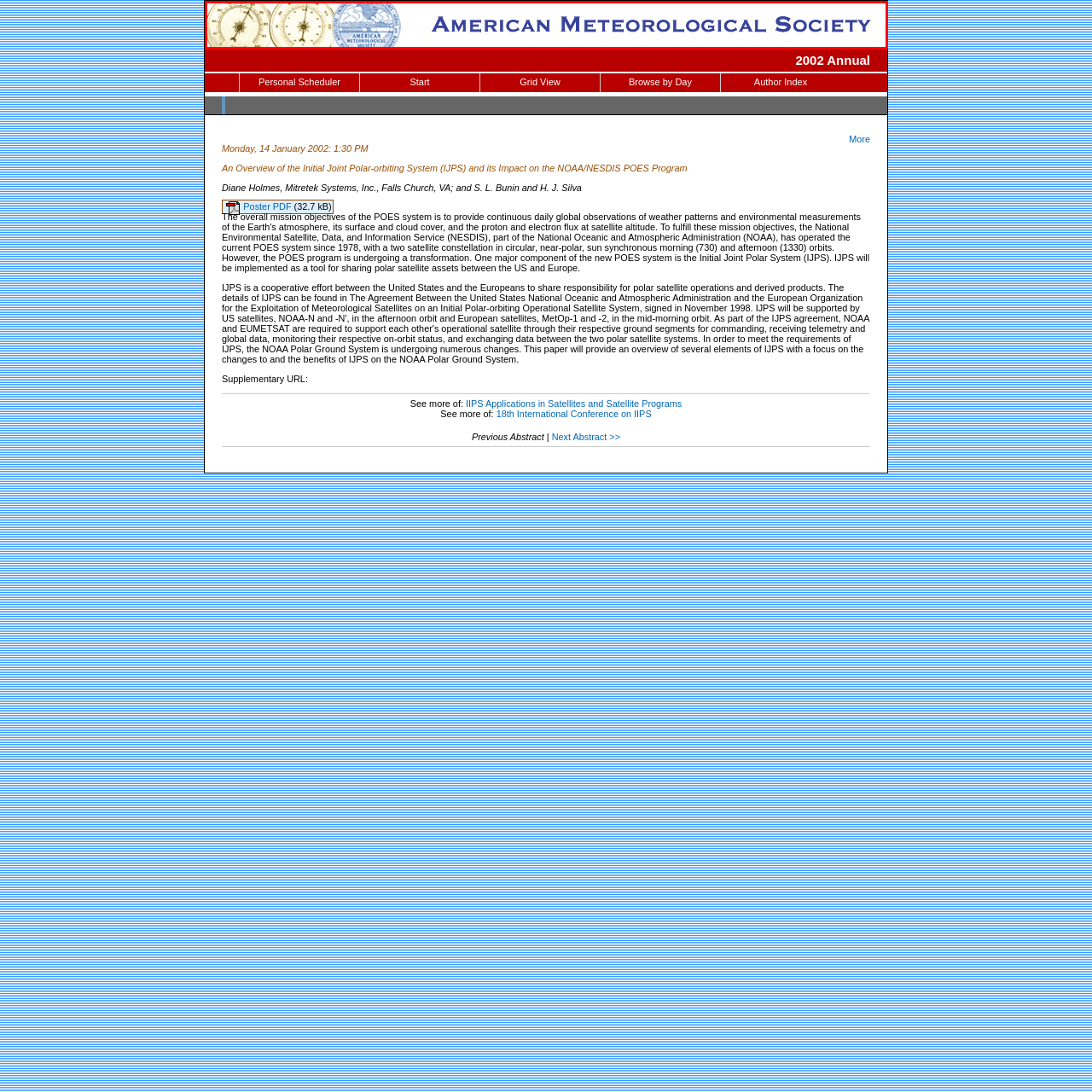Please look at the image highlighted by the red bounding box and provide a single word or phrase as an answer to this question:
How many circular emblems are in the logo?

Two